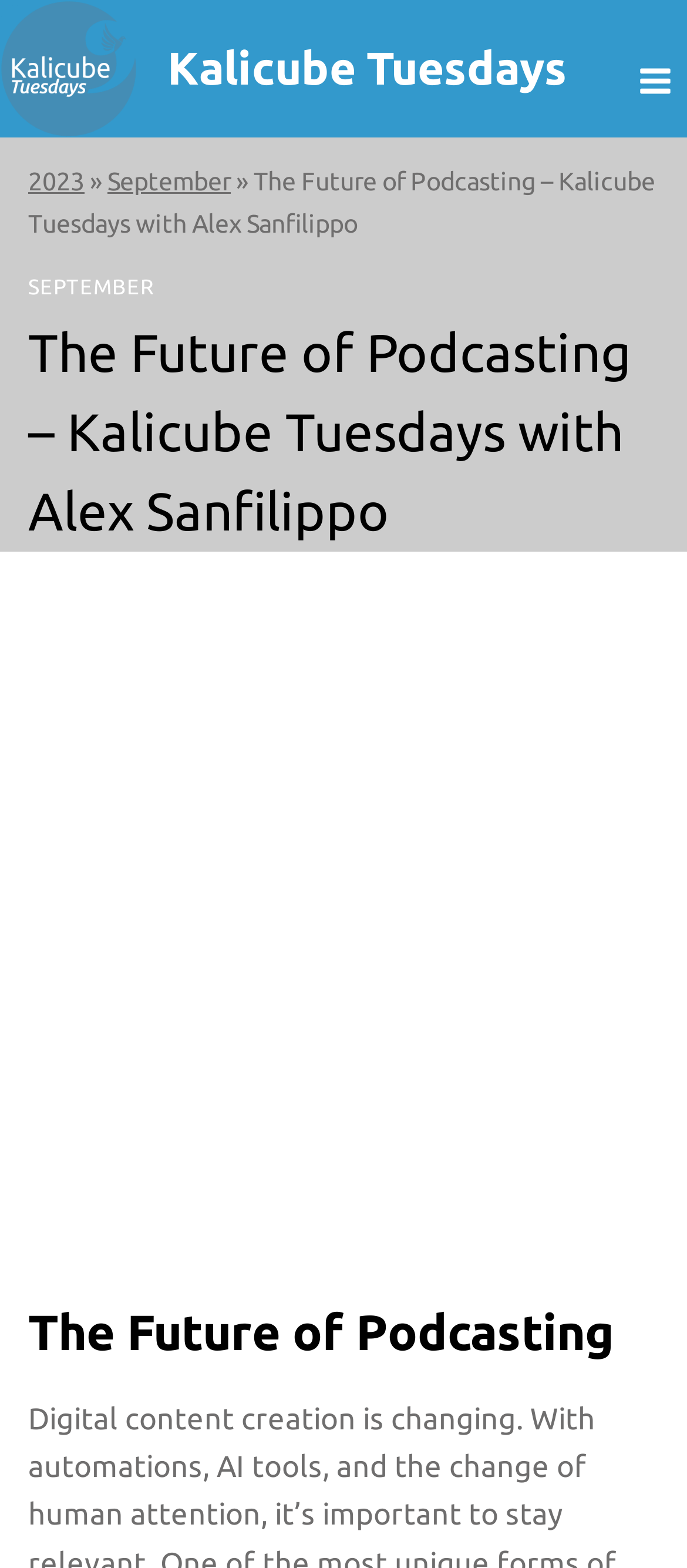Could you please study the image and provide a detailed answer to the question:
What is the name of the podcast?

I inferred this answer by looking at the top-left corner of the webpage, where I found a link with the text 'Kalicube Tuesdays' and an image with the same name. This suggests that 'Kalicube Tuesdays' is the name of the podcast.